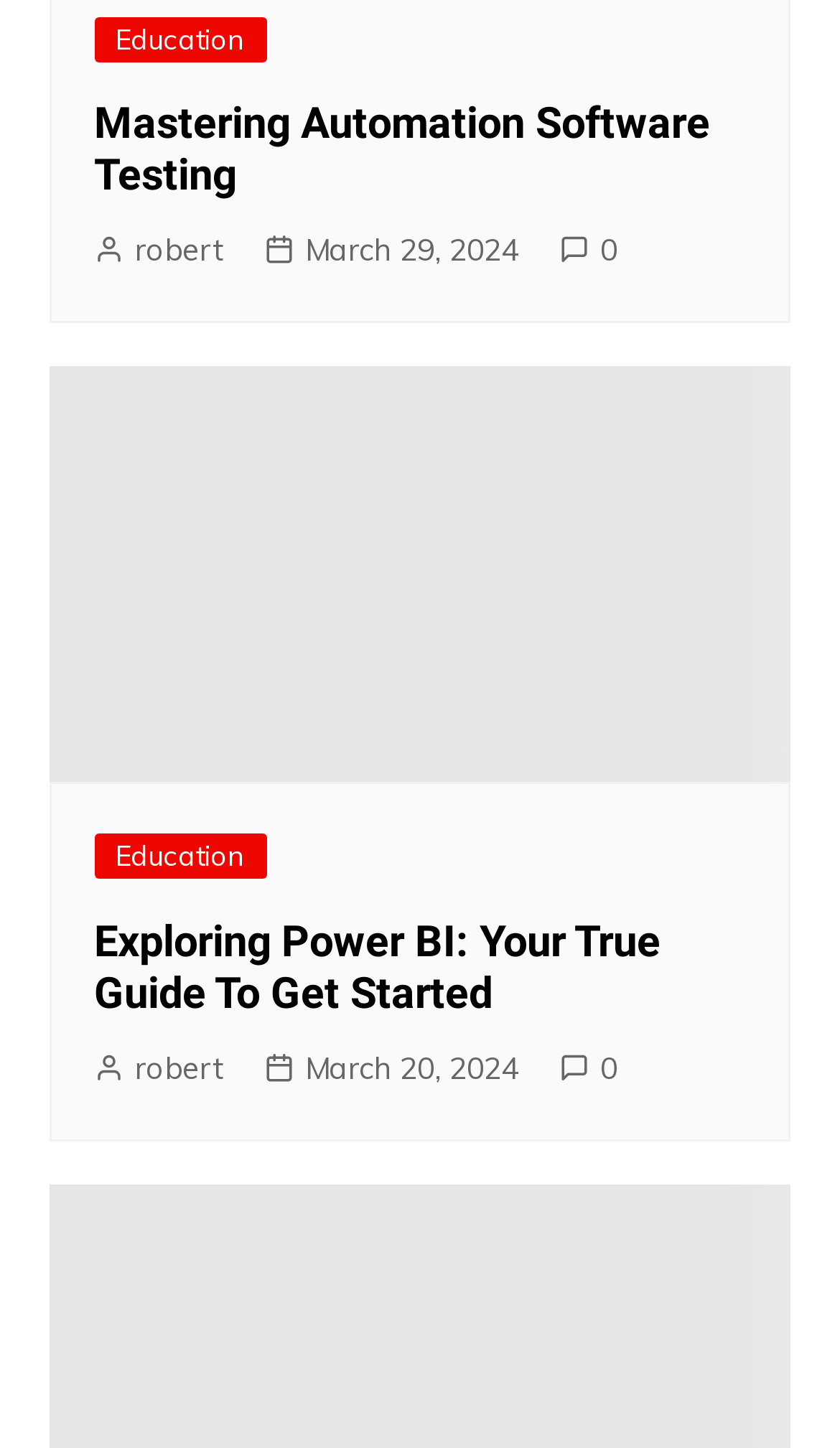Point out the bounding box coordinates of the section to click in order to follow this instruction: "check the post date March 20, 2024".

[0.315, 0.721, 0.617, 0.755]